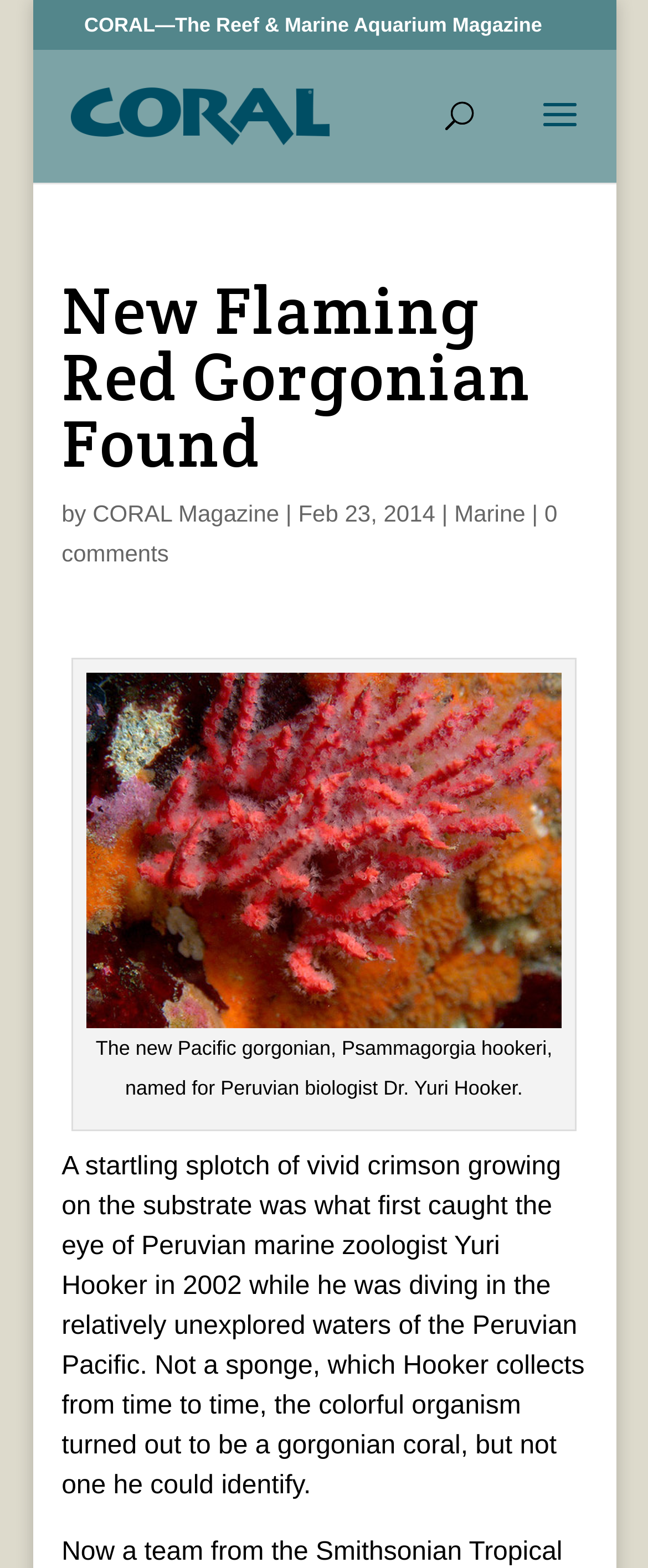Please analyze the image and give a detailed answer to the question:
What is the date of the article?

The date of the article is mentioned in the text as 'Feb 23, 2014', which is located below the title of the article.